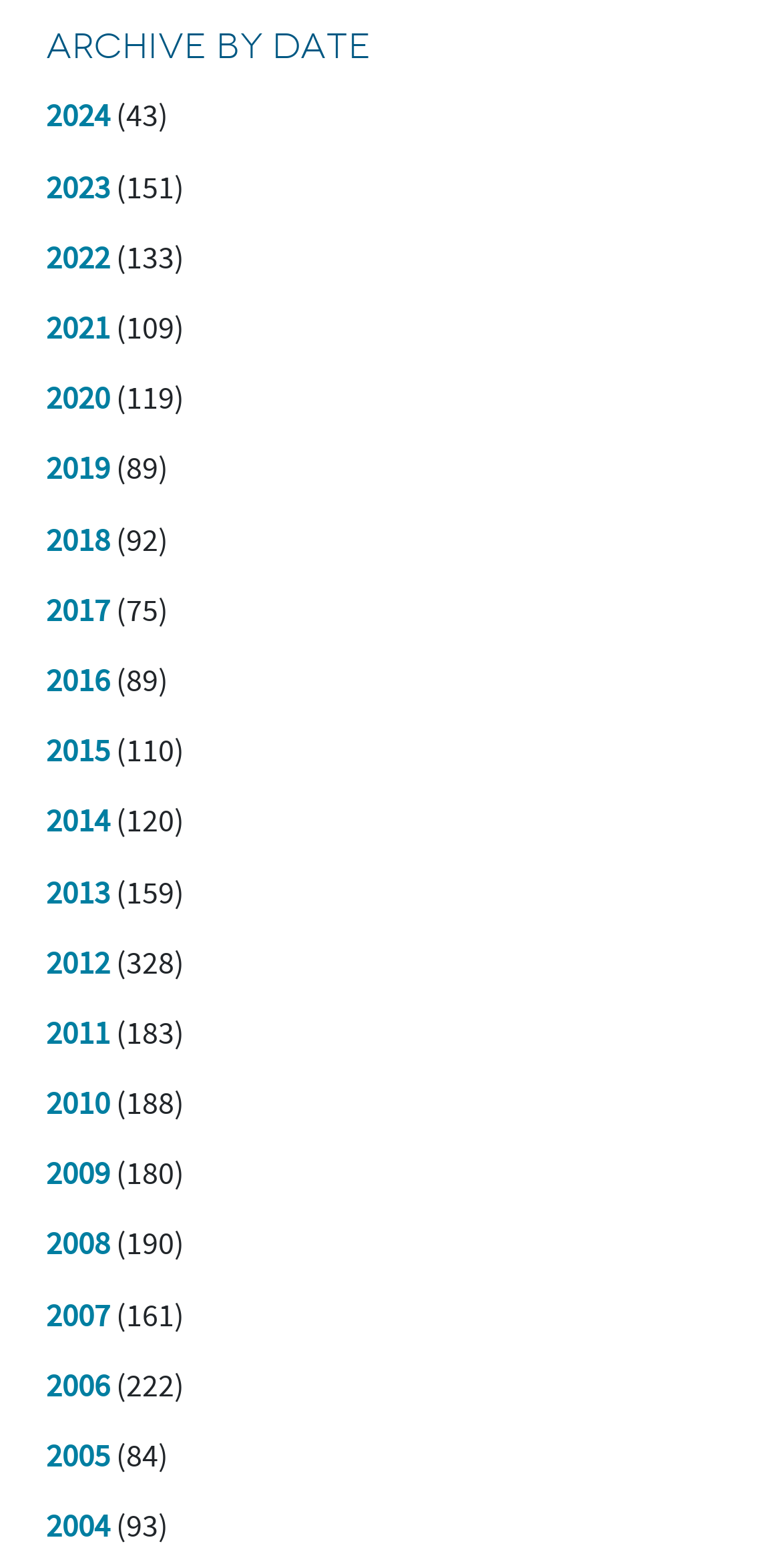What is the position of the link for the year 2010?
Using the information from the image, give a concise answer in one word or a short phrase.

10th from the top